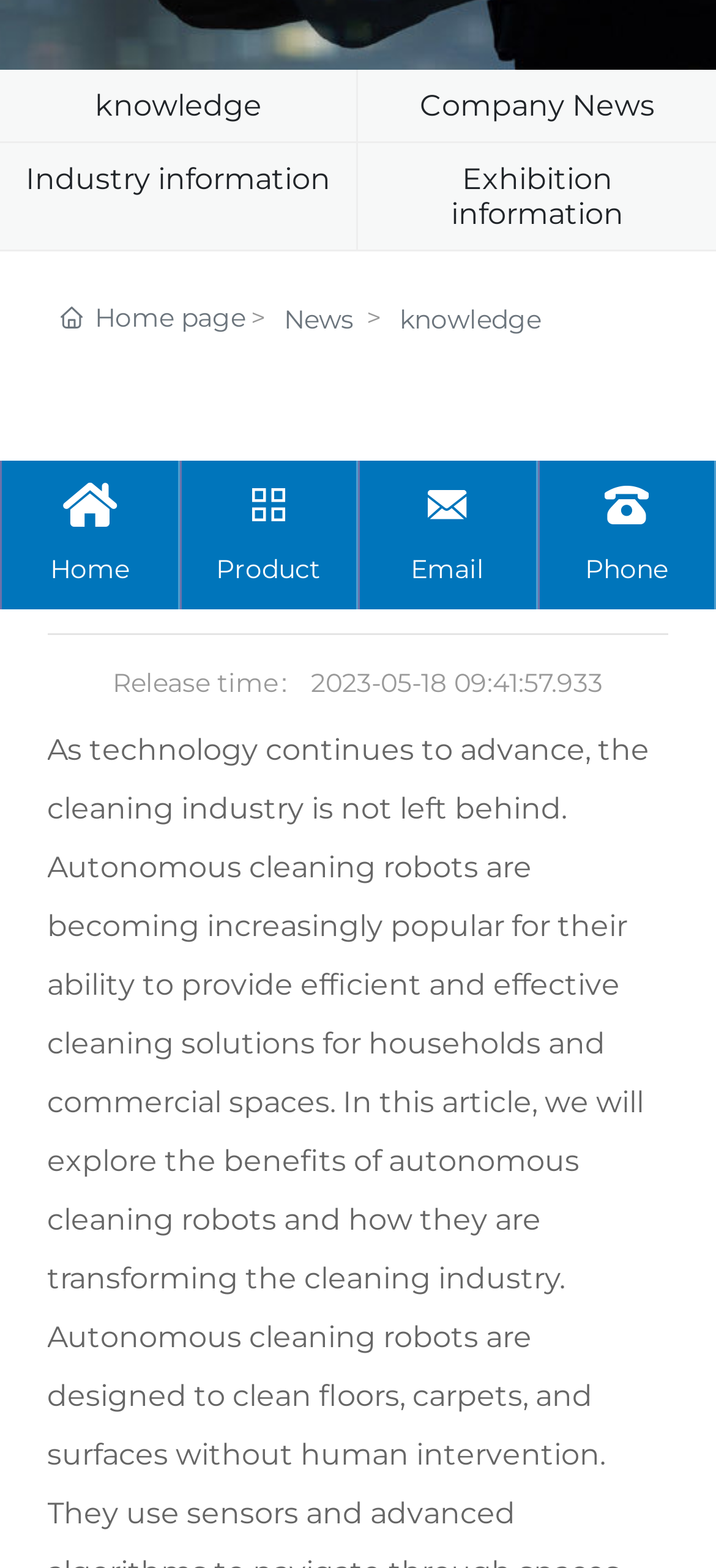Find the bounding box coordinates for the HTML element described as: "Home page". The coordinates should consist of four float values between 0 and 1, i.e., [left, top, right, bottom].

[0.084, 0.192, 0.343, 0.213]